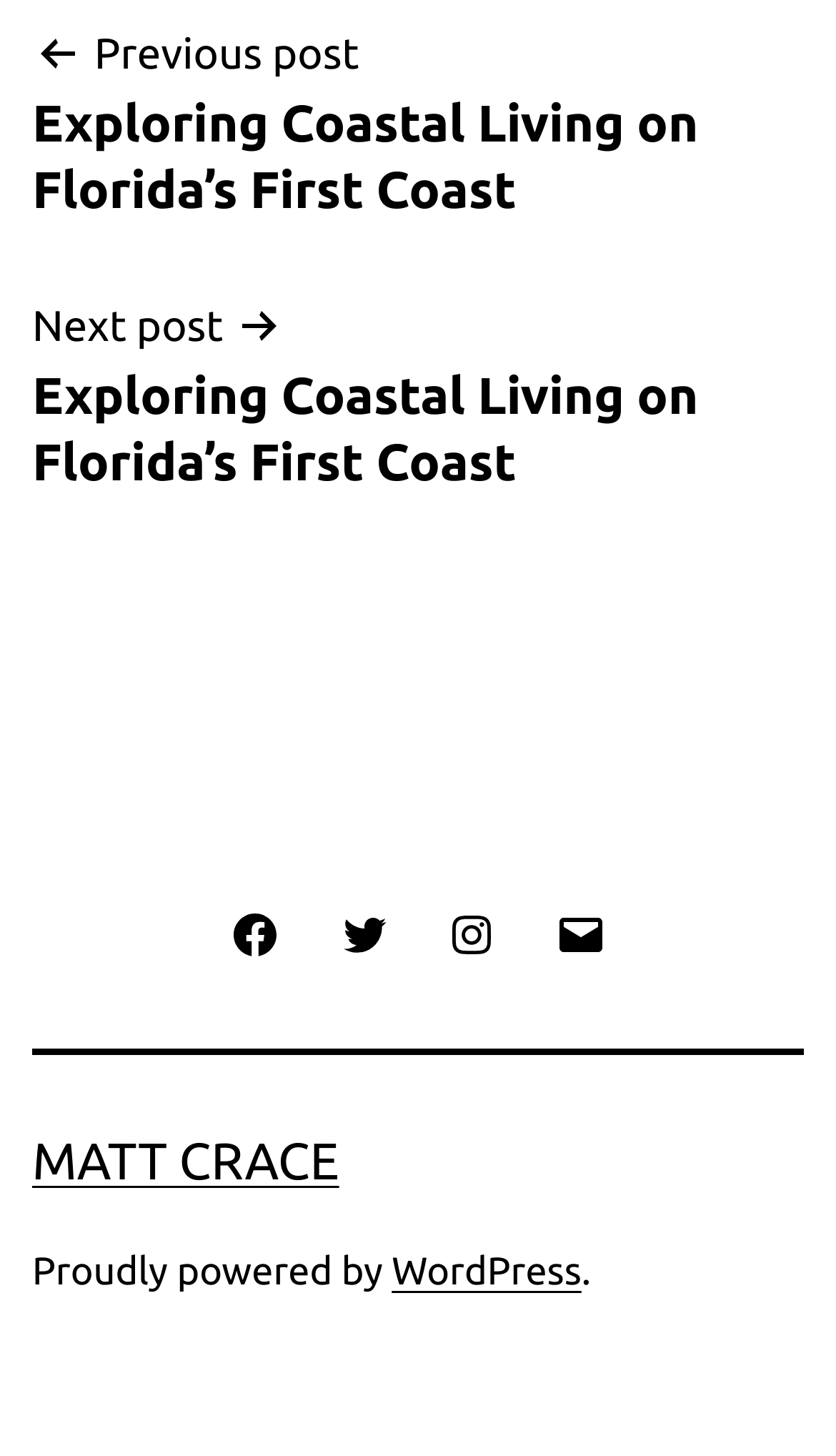Find the bounding box coordinates of the element's region that should be clicked in order to follow the given instruction: "View the article posted on May 3, 2022". The coordinates should consist of four float numbers between 0 and 1, i.e., [left, top, right, bottom].

None